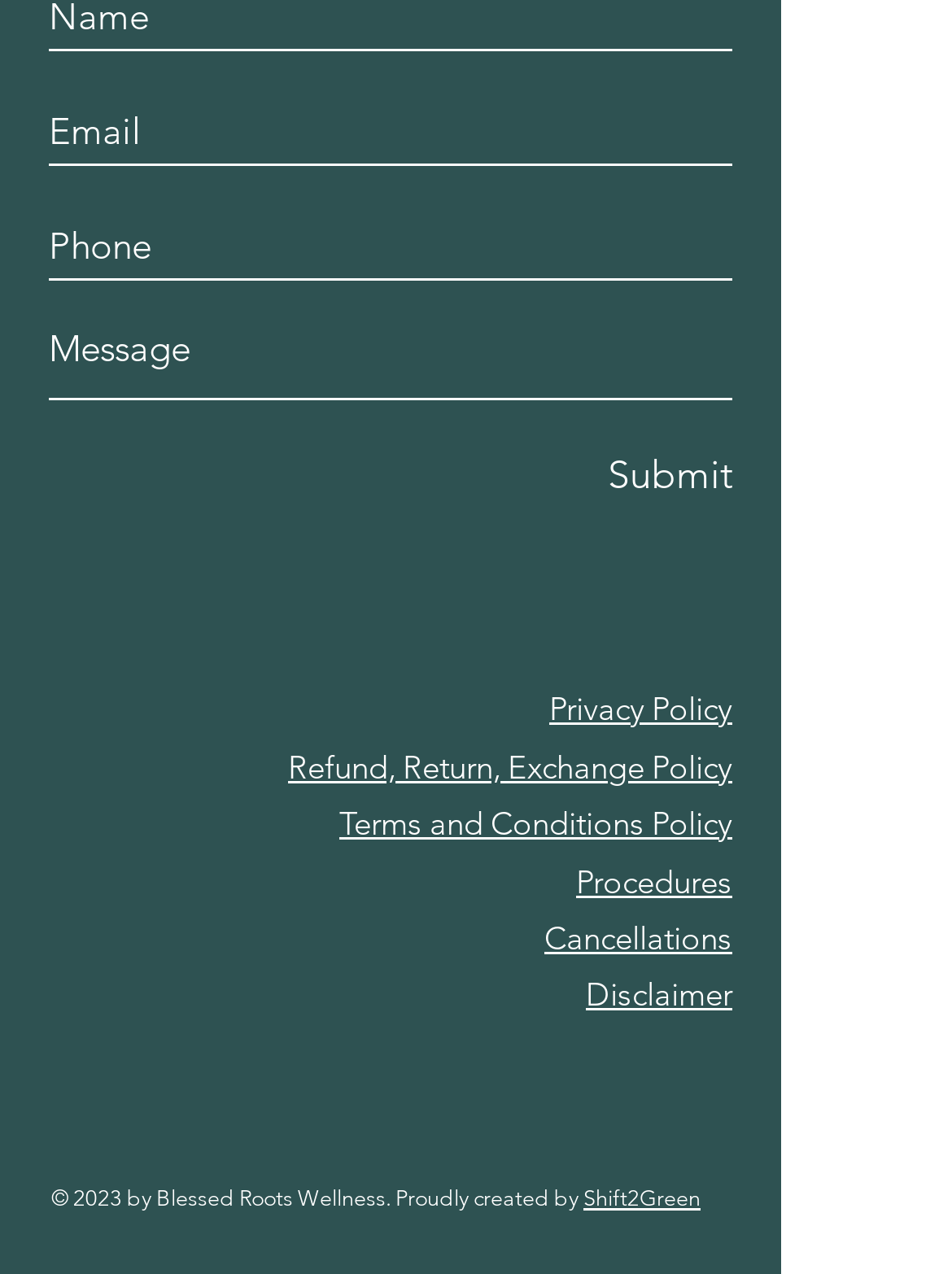How many social media links are there?
Look at the screenshot and give a one-word or phrase answer.

4